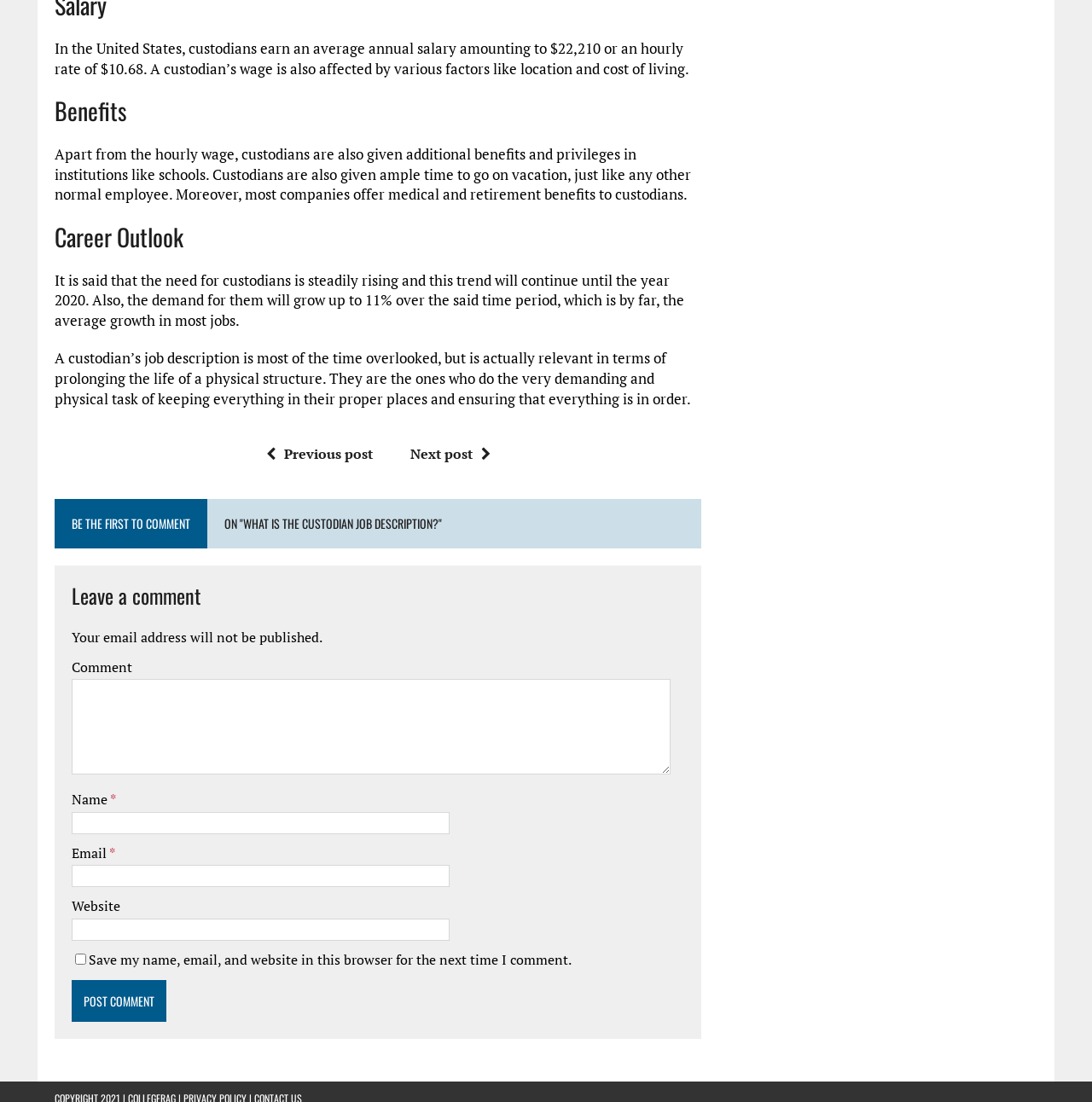What is the purpose of a custodian's job?
Use the image to give a comprehensive and detailed response to the question.

The answer can be found in the fourth paragraph of the webpage, which explains that 'A custodian’s job description is most of the time overlooked, but is actually relevant in terms of prolonging the life of a physical structure. They are the ones who do the very demanding and physical task of keeping everything in their proper places and ensuring that everything is in order.'